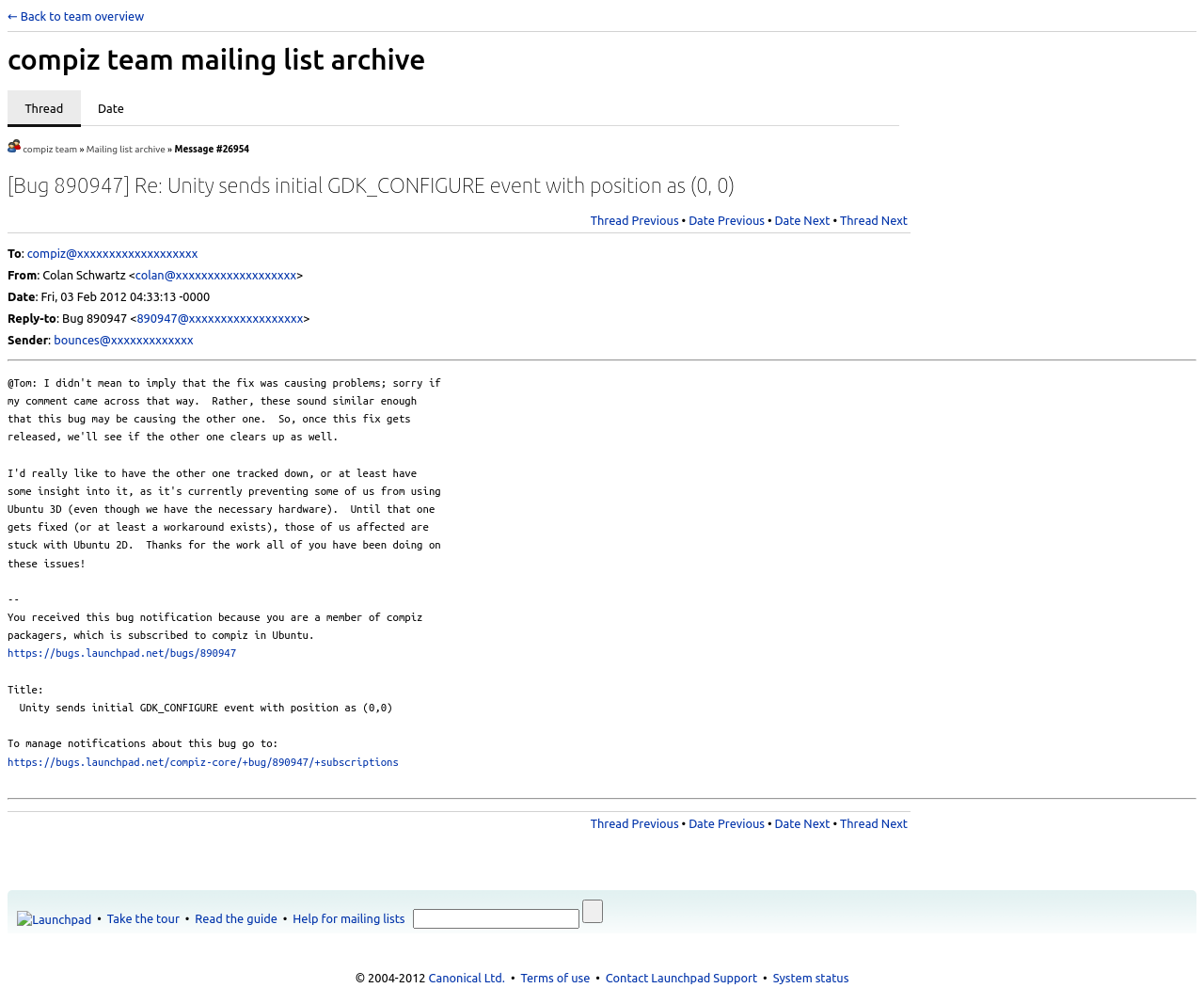Using the information shown in the image, answer the question with as much detail as possible: How many separators are there on the webpage?

There are two separators on the webpage, one at the top and one at the bottom, which are represented by horizontal lines.